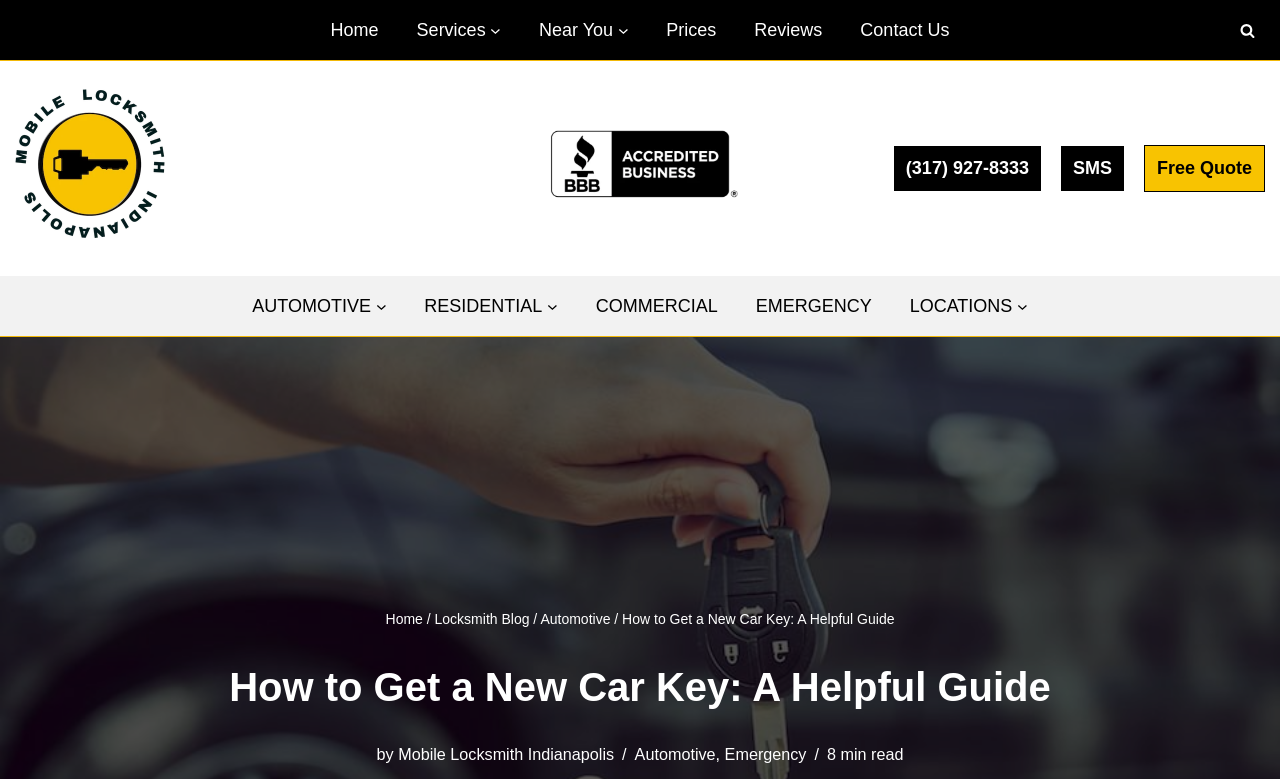Respond to the following question with a brief word or phrase:
What is the BBB seal for?

BBB certification